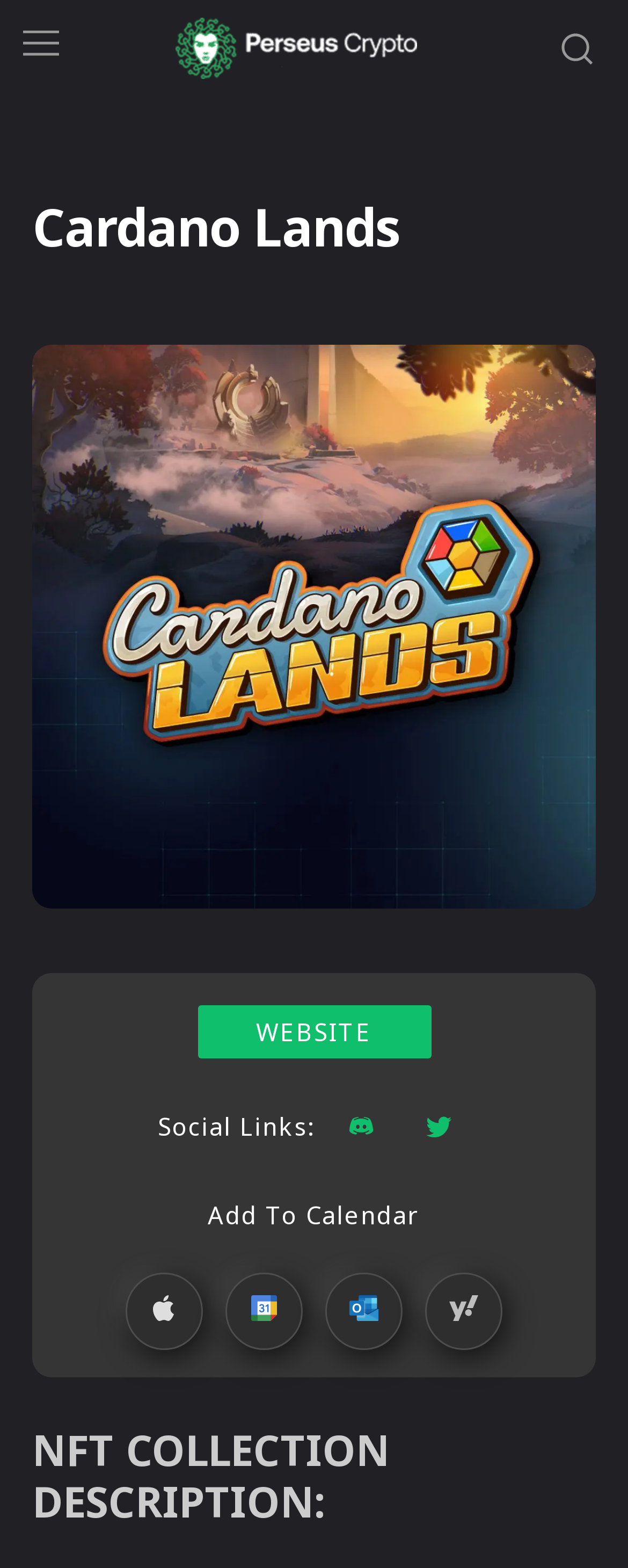Please answer the following question using a single word or phrase: 
What is the purpose of the 'Add To Calendar' button?

To add an event to a calendar